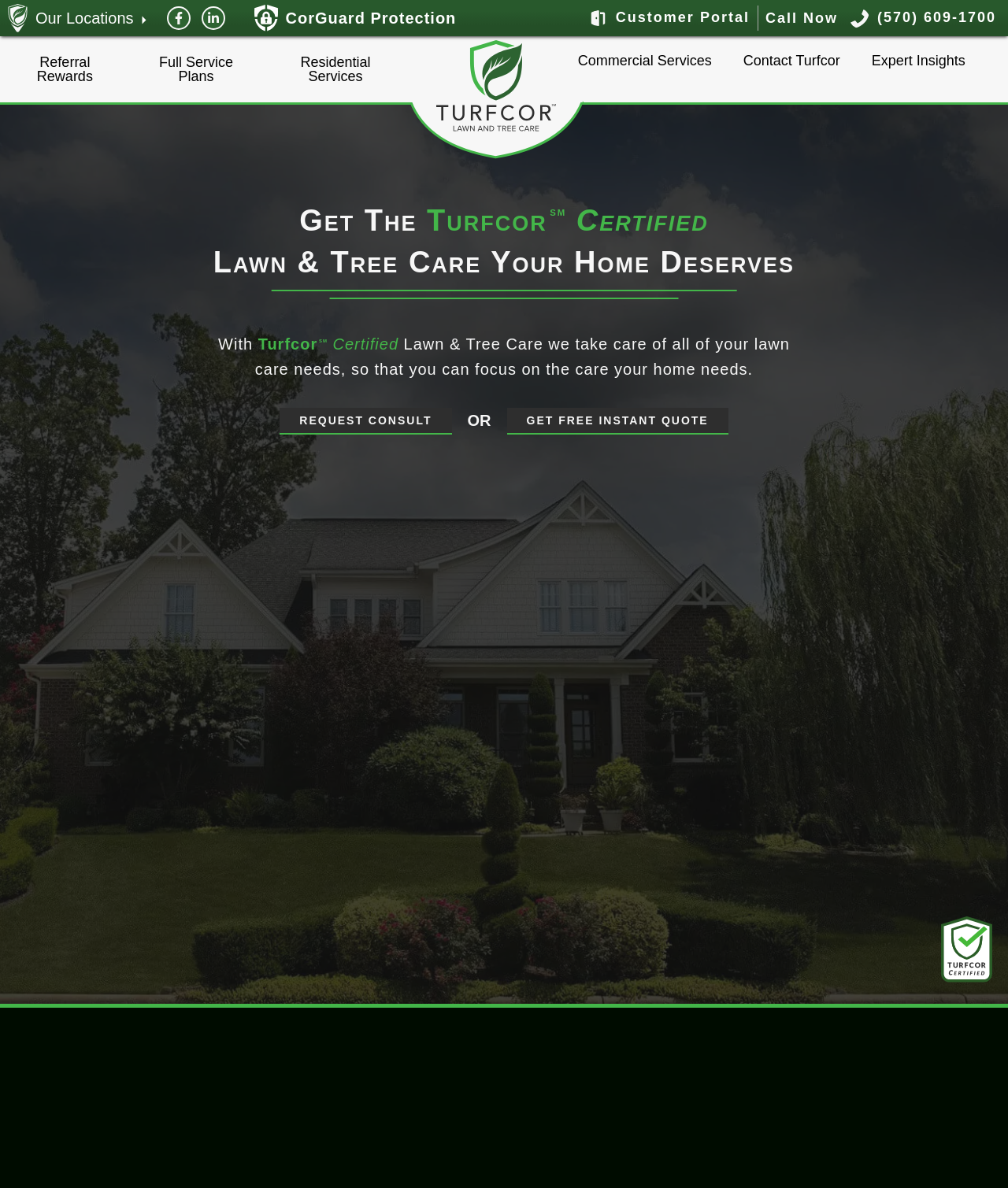From the details in the image, provide a thorough response to the question: What type of image is displayed on the webpage?

The image displayed on the webpage appears to be a professionally maintained lawn and trees, as indicated by the image description 'Professionally Maintained Lawn and Trees'. This image is likely used to showcase Turfcor's lawn care services and expertise.